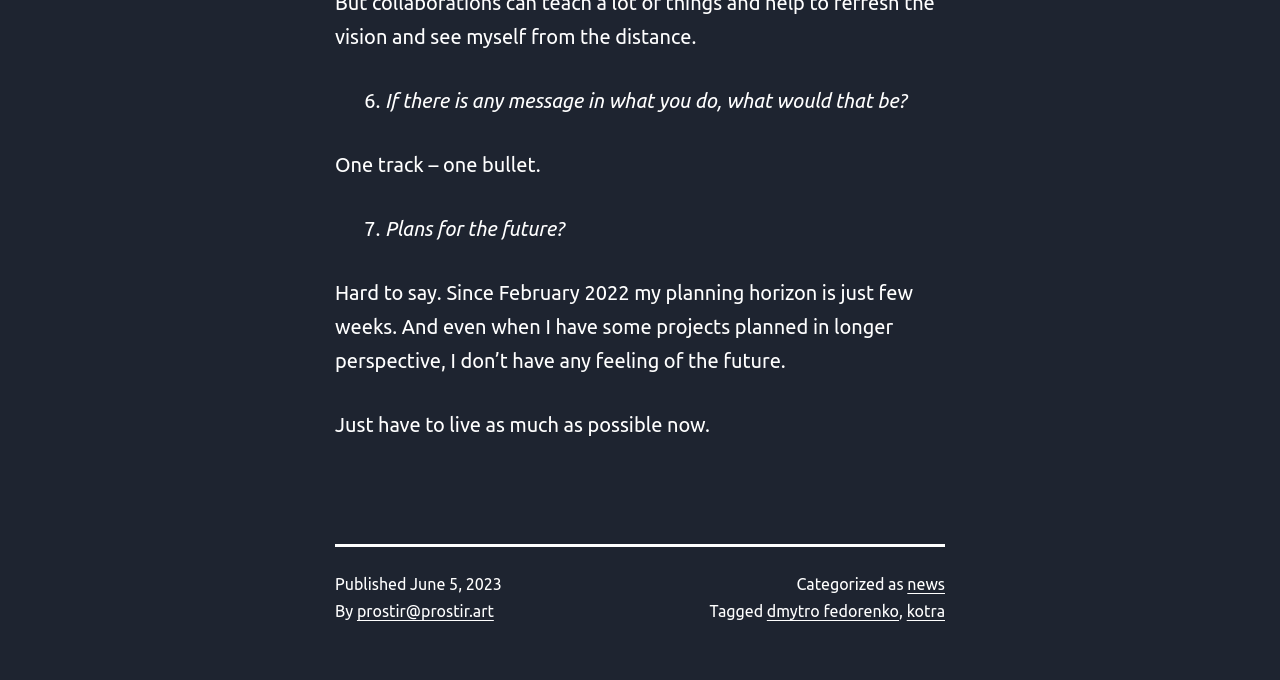What is the author's planning horizon?
Look at the webpage screenshot and answer the question with a detailed explanation.

The author mentions in the text 'Hard to say. Since February 2022 my planning horizon is just few weeks.' which indicates that the author's planning horizon is limited to a few weeks.